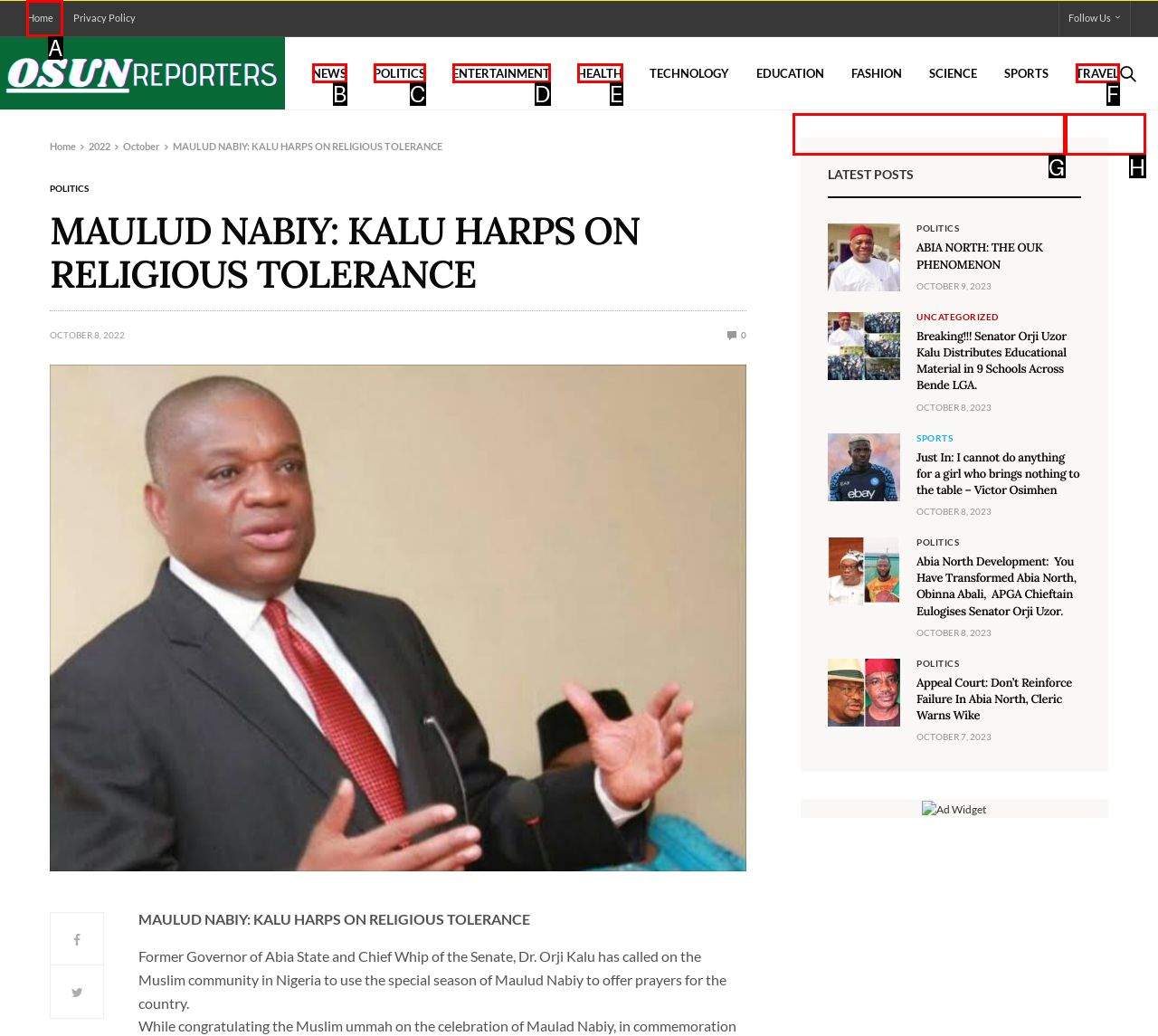Look at the highlighted elements in the screenshot and tell me which letter corresponds to the task: Check out.

None